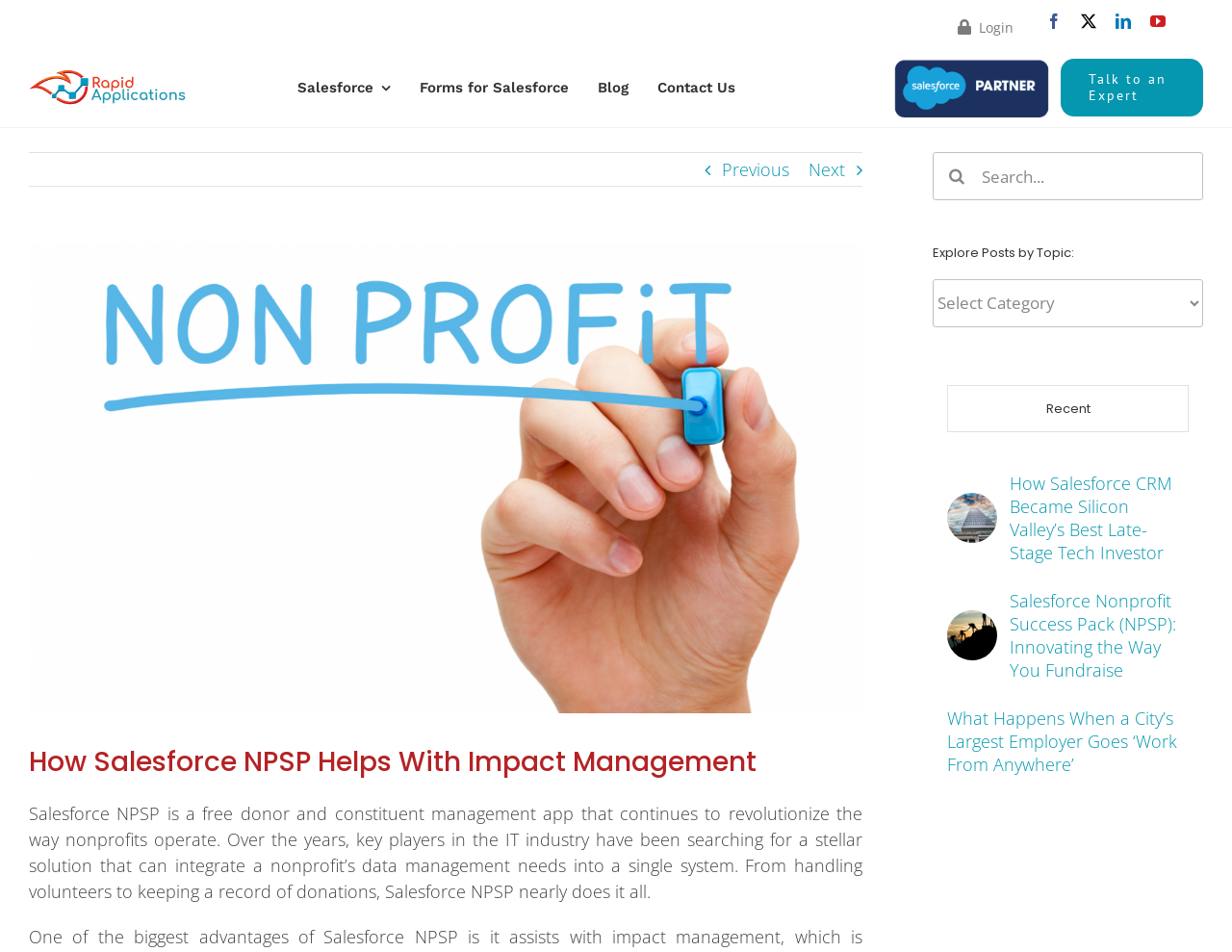Provide the bounding box coordinates of the HTML element this sentence describes: "View Larger Image". The bounding box coordinates consist of four float numbers between 0 and 1, i.e., [left, top, right, bottom].

[0.023, 0.257, 0.7, 0.75]